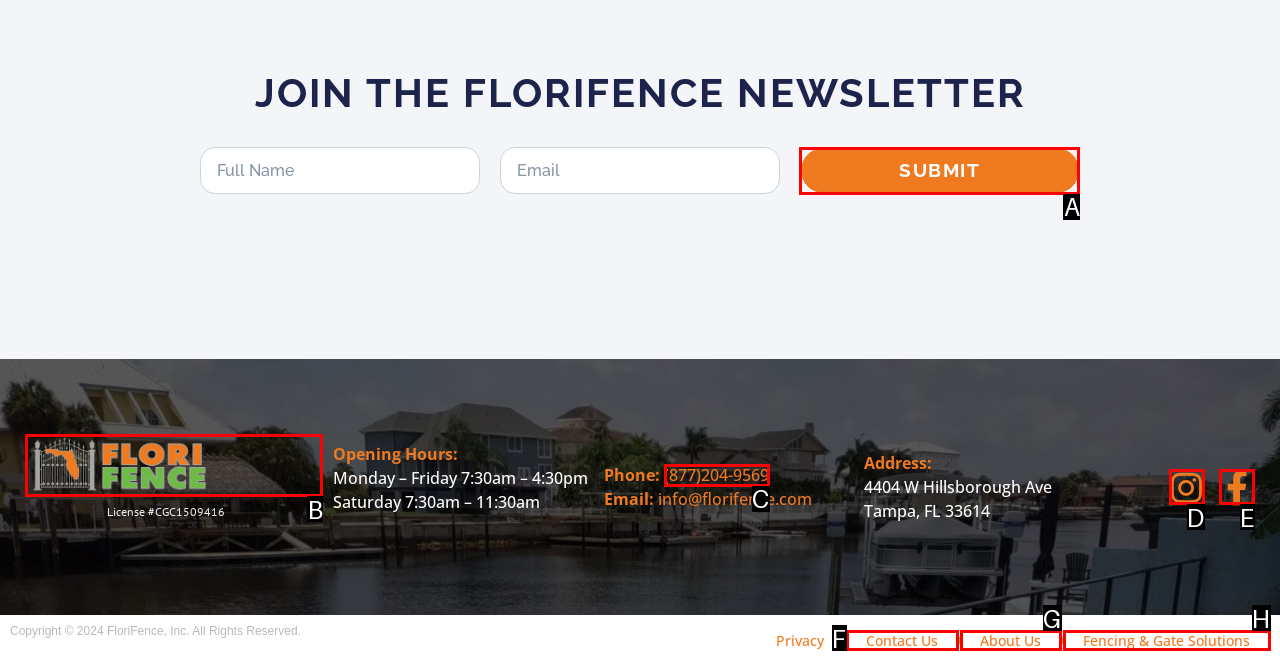Match the element description: U.S. Ice Drilling Program to the correct HTML element. Answer with the letter of the selected option.

None